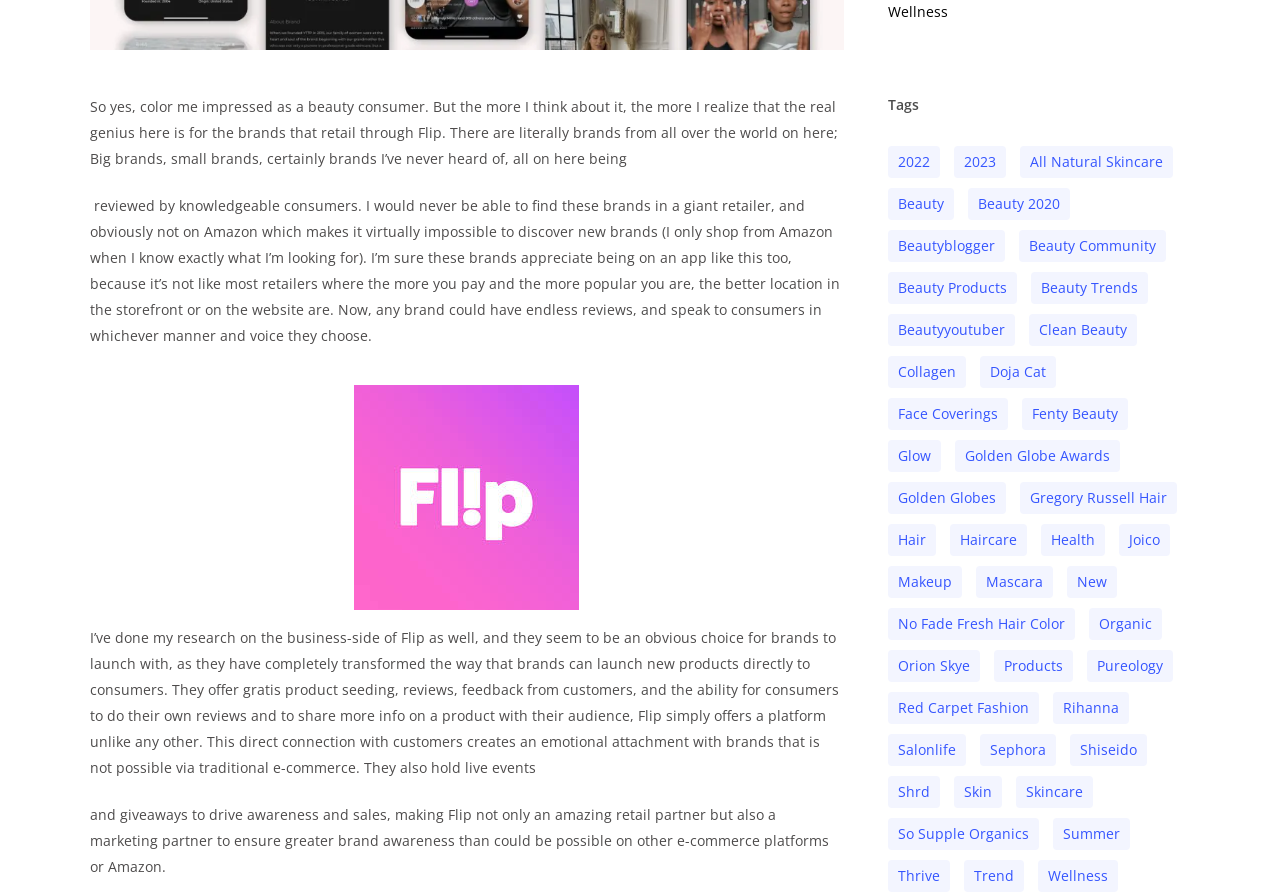Determine the bounding box coordinates for the clickable element to execute this instruction: "Click on the '2022' tag". Provide the coordinates as four float numbers between 0 and 1, i.e., [left, top, right, bottom].

[0.693, 0.163, 0.734, 0.199]